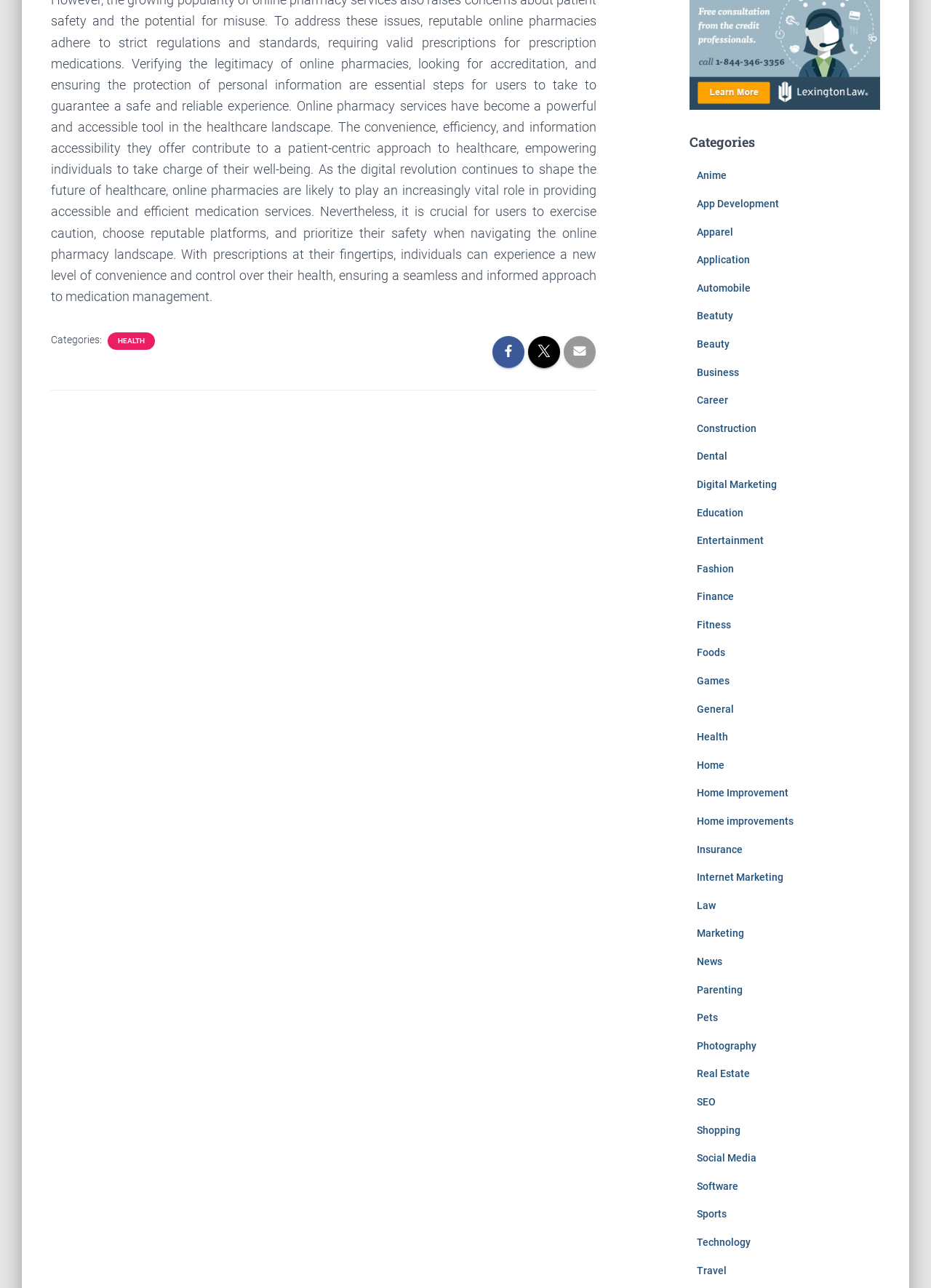Respond to the following question using a concise word or phrase: 
What is the category above 'Anime'?

Categories